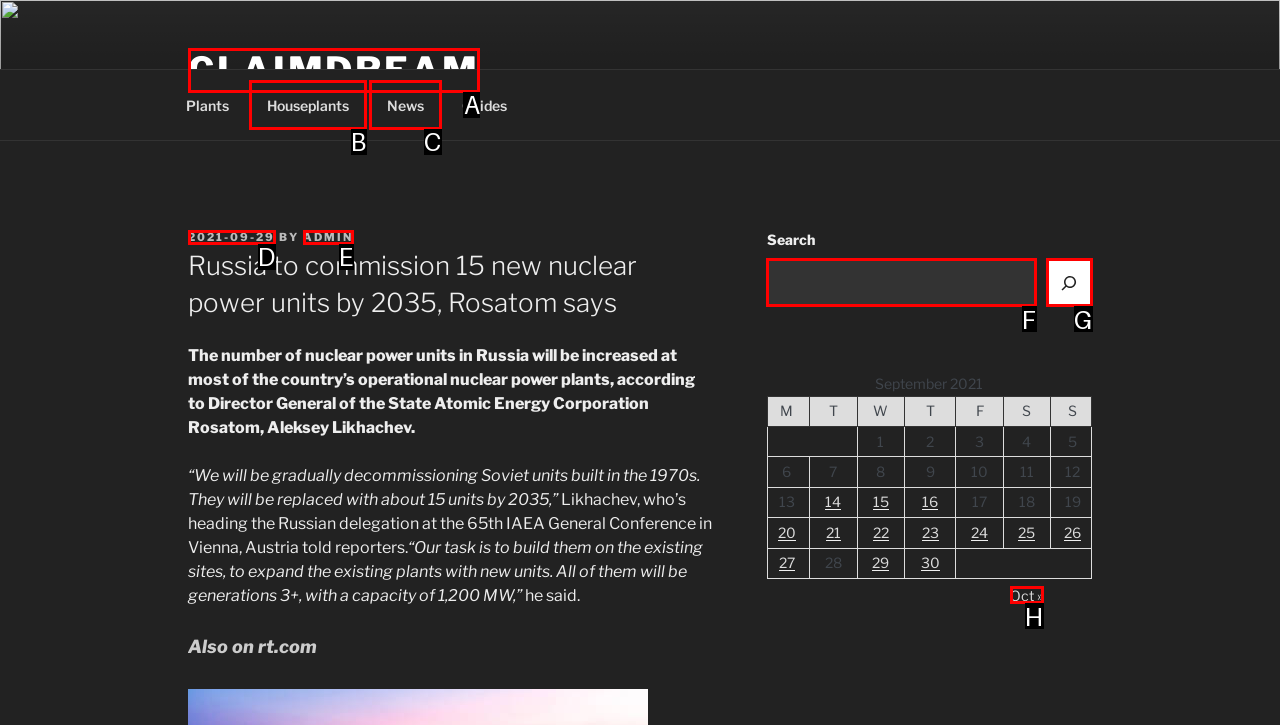Match the following description to the correct HTML element: Oct » Indicate your choice by providing the letter.

H